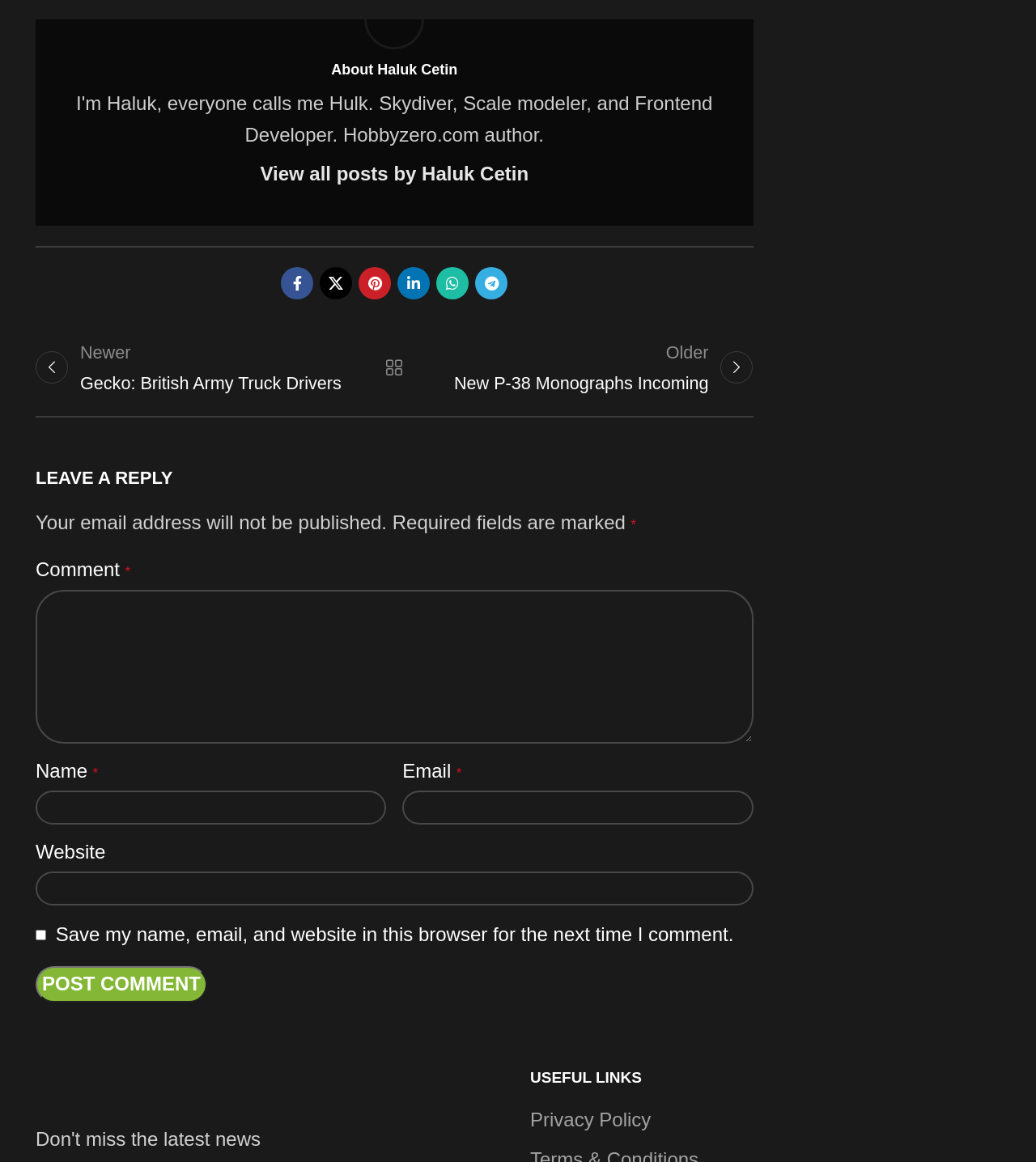Find the bounding box coordinates of the element to click in order to complete the given instruction: "Read the privacy policy."

[0.512, 0.954, 0.628, 0.973]